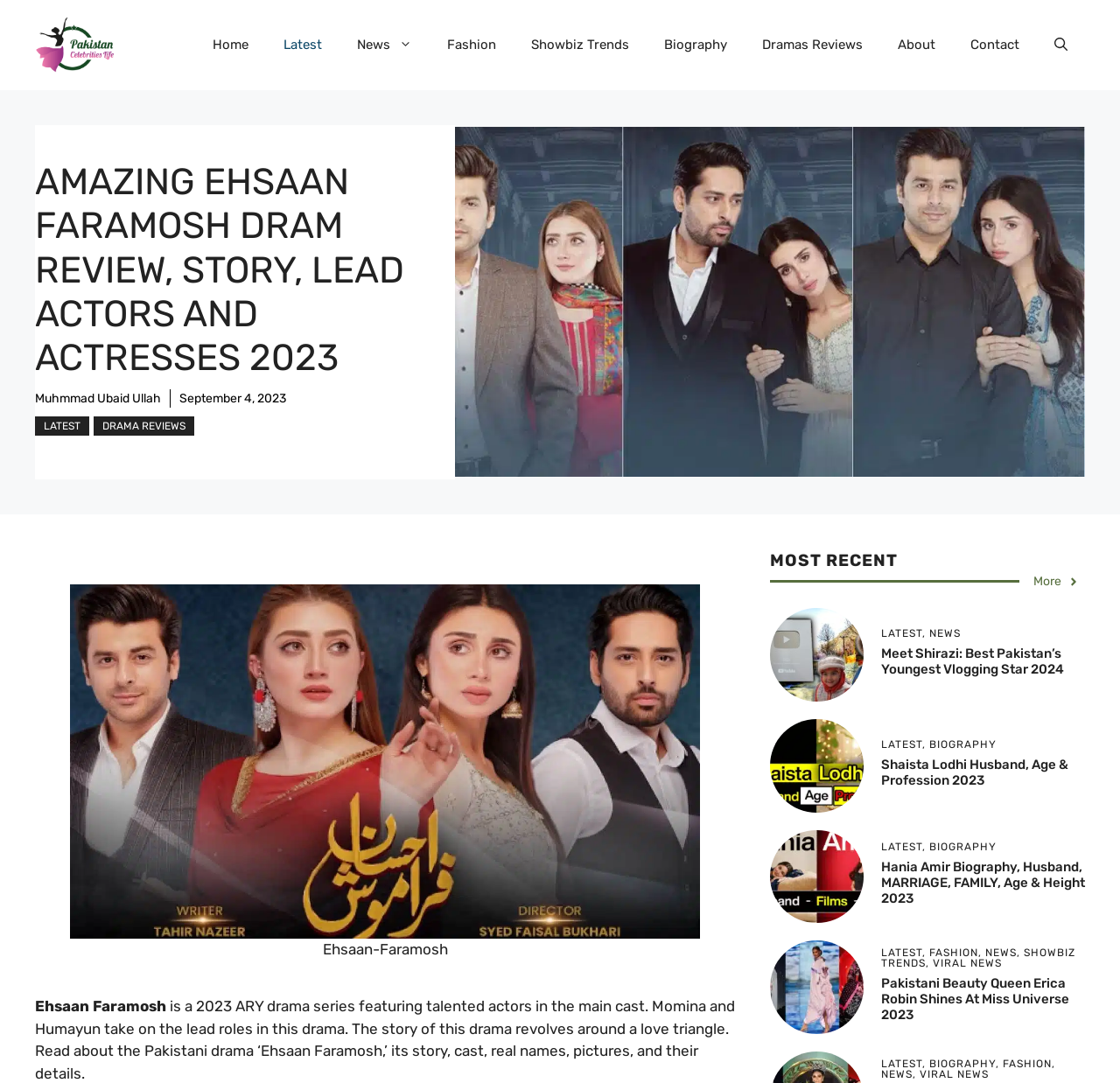Please mark the bounding box coordinates of the area that should be clicked to carry out the instruction: "Click on the 'Home' link".

[0.174, 0.017, 0.238, 0.066]